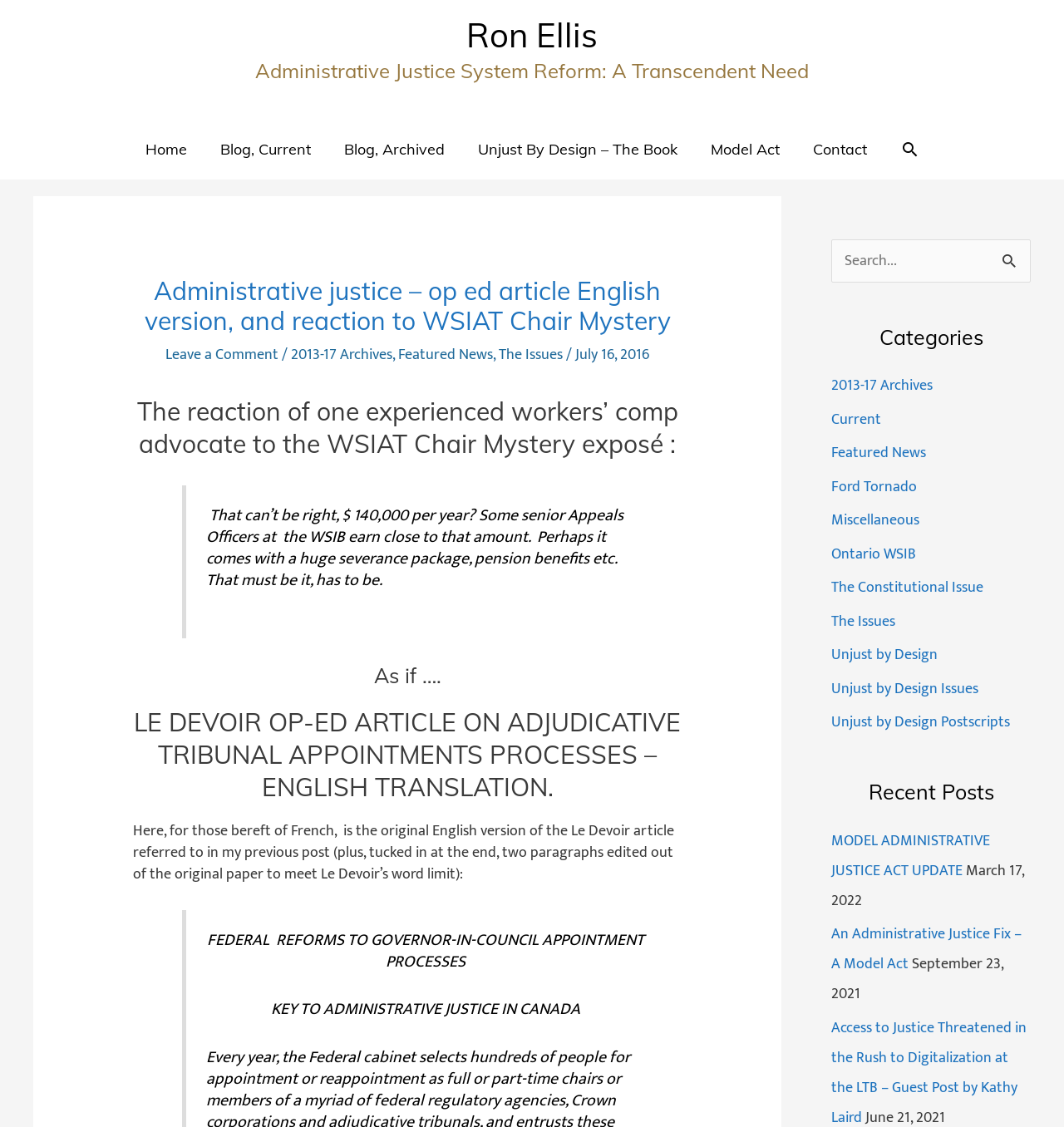Kindly determine the bounding box coordinates of the area that needs to be clicked to fulfill this instruction: "Explore Recipes".

None